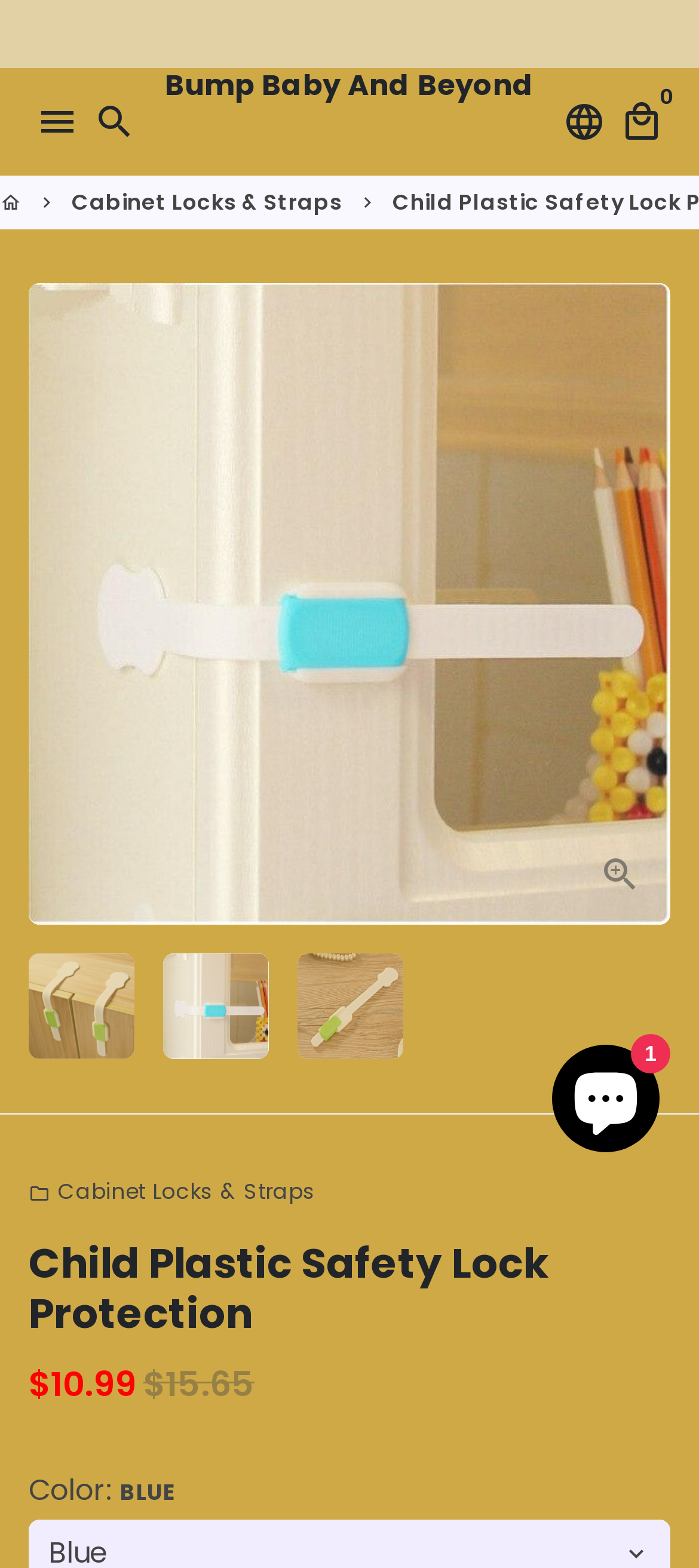What is the color of the product?
Using the visual information, reply with a single word or short phrase.

BLUE